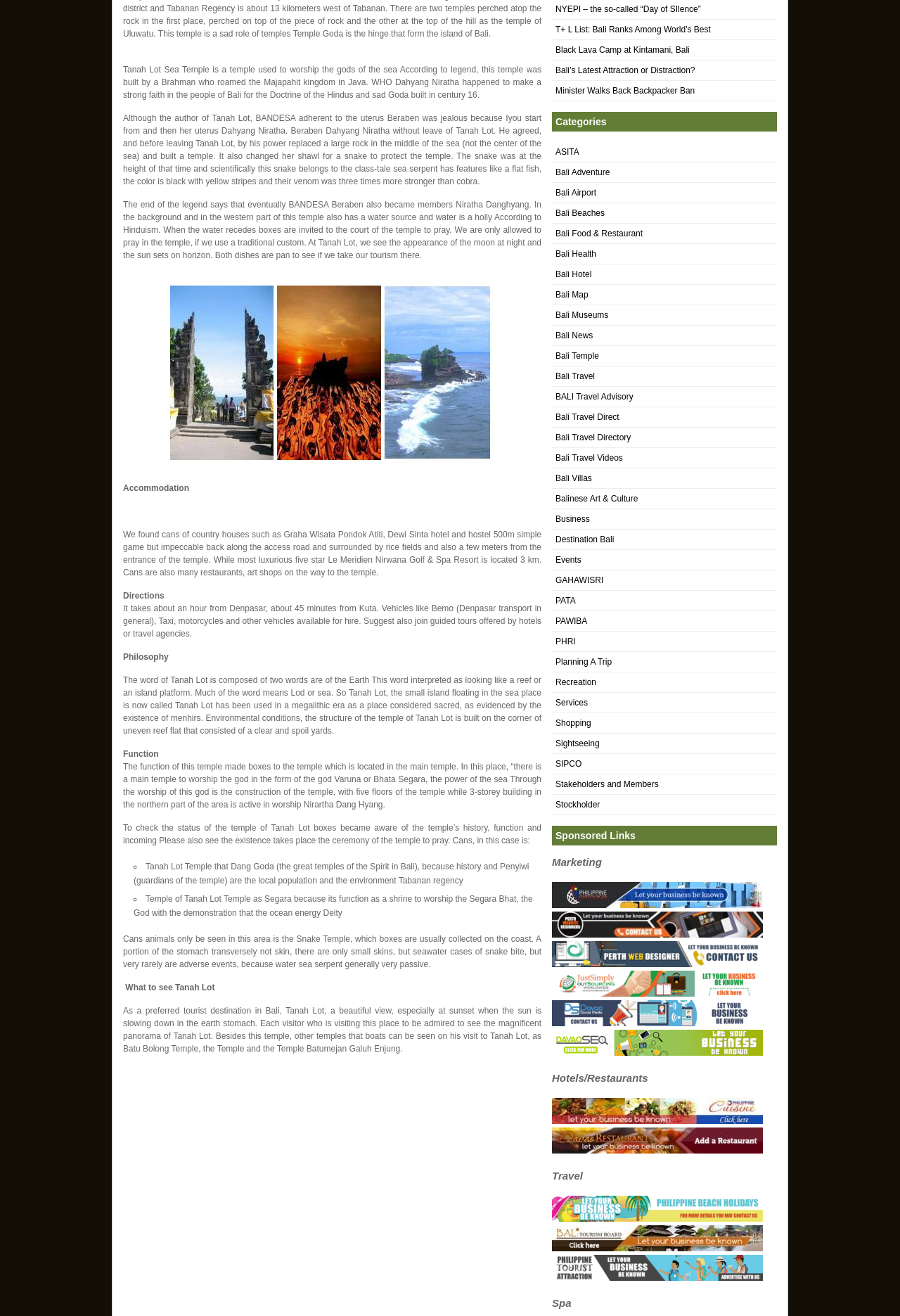Predict the bounding box of the UI element based on the description: "BALI Travel Advisory". The coordinates should be four float numbers between 0 and 1, formatted as [left, top, right, bottom].

[0.617, 0.298, 0.704, 0.305]